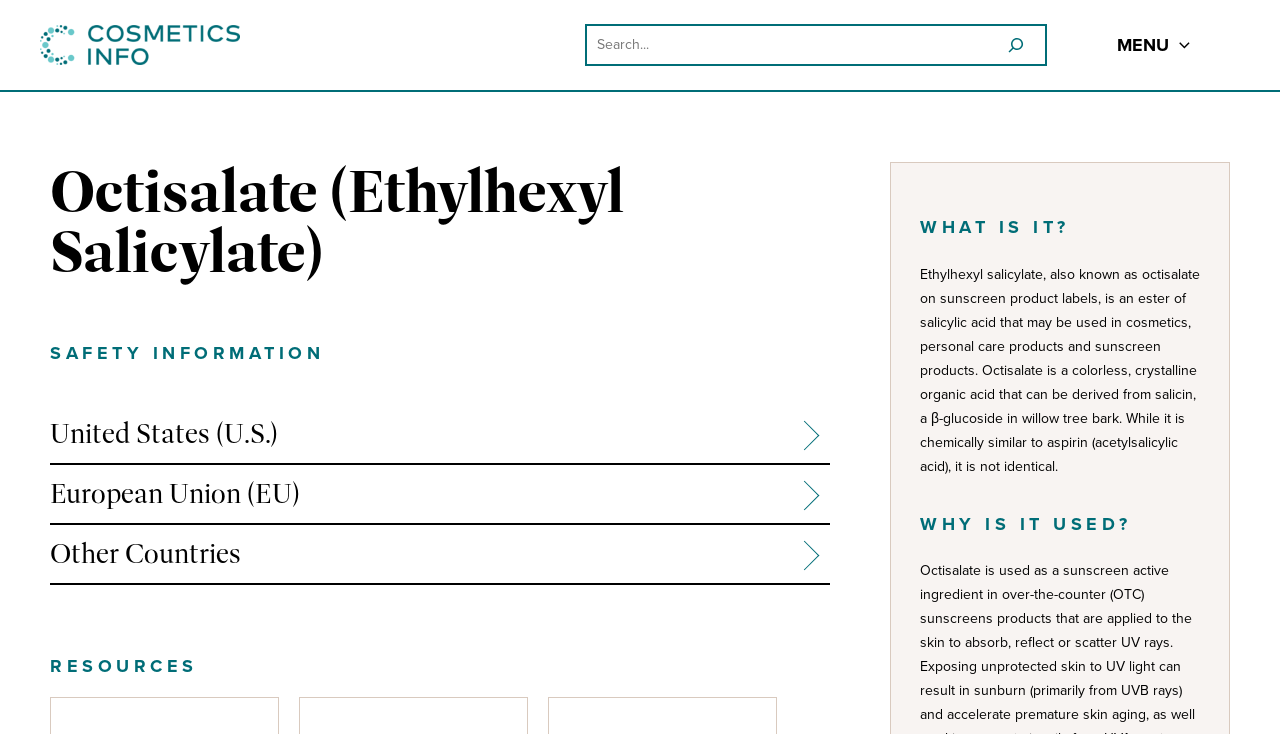What is the chemical name of octisalate?
Please provide a comprehensive answer based on the visual information in the image.

The webpage mentions that octisalate is also known as ethylhexyl salicylate on sunscreen product labels, which is stated in the 'WHAT IS IT?' section.